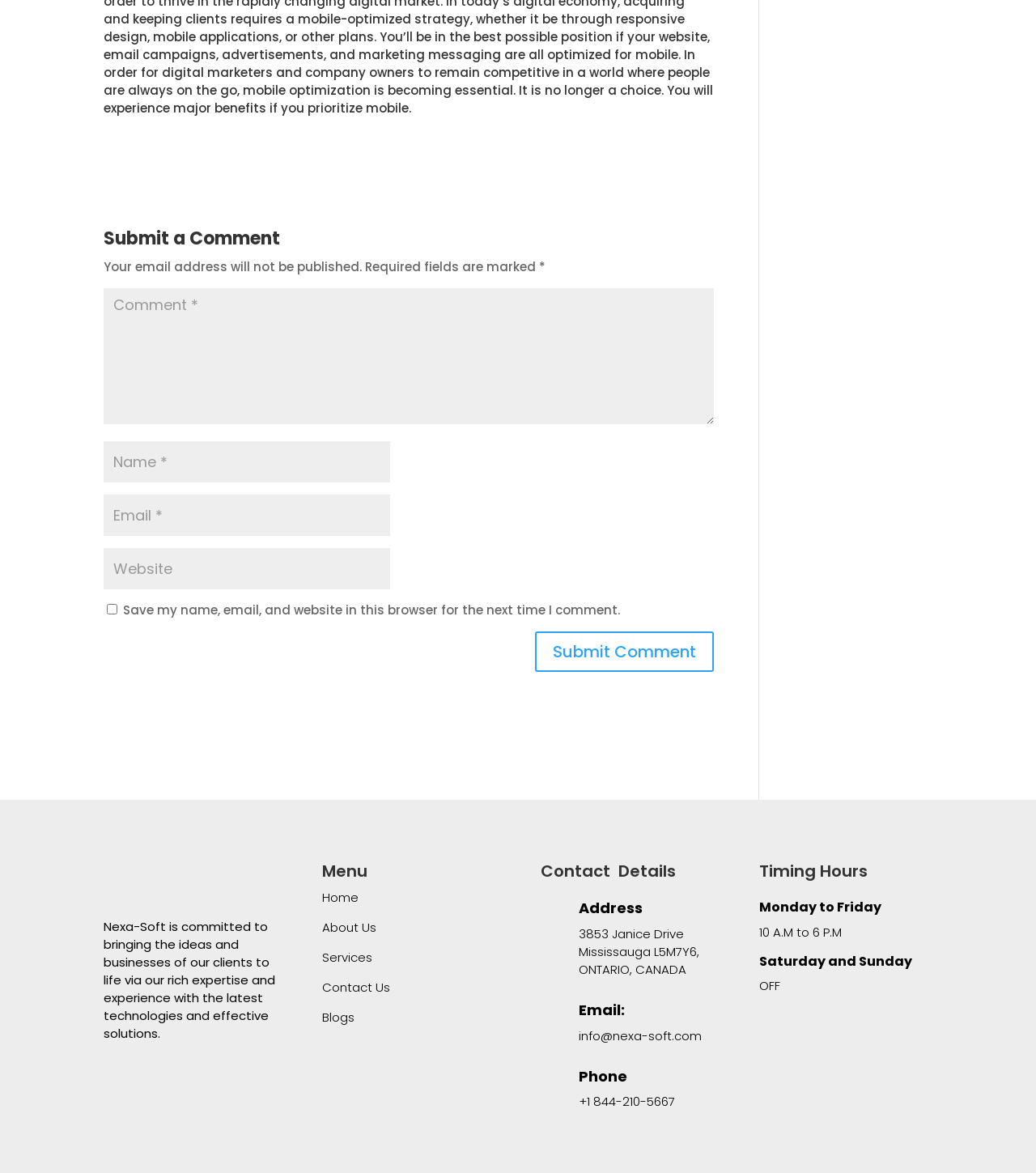What is the company's email address?
Please provide a single word or phrase in response based on the screenshot.

info@nexa-soft.com